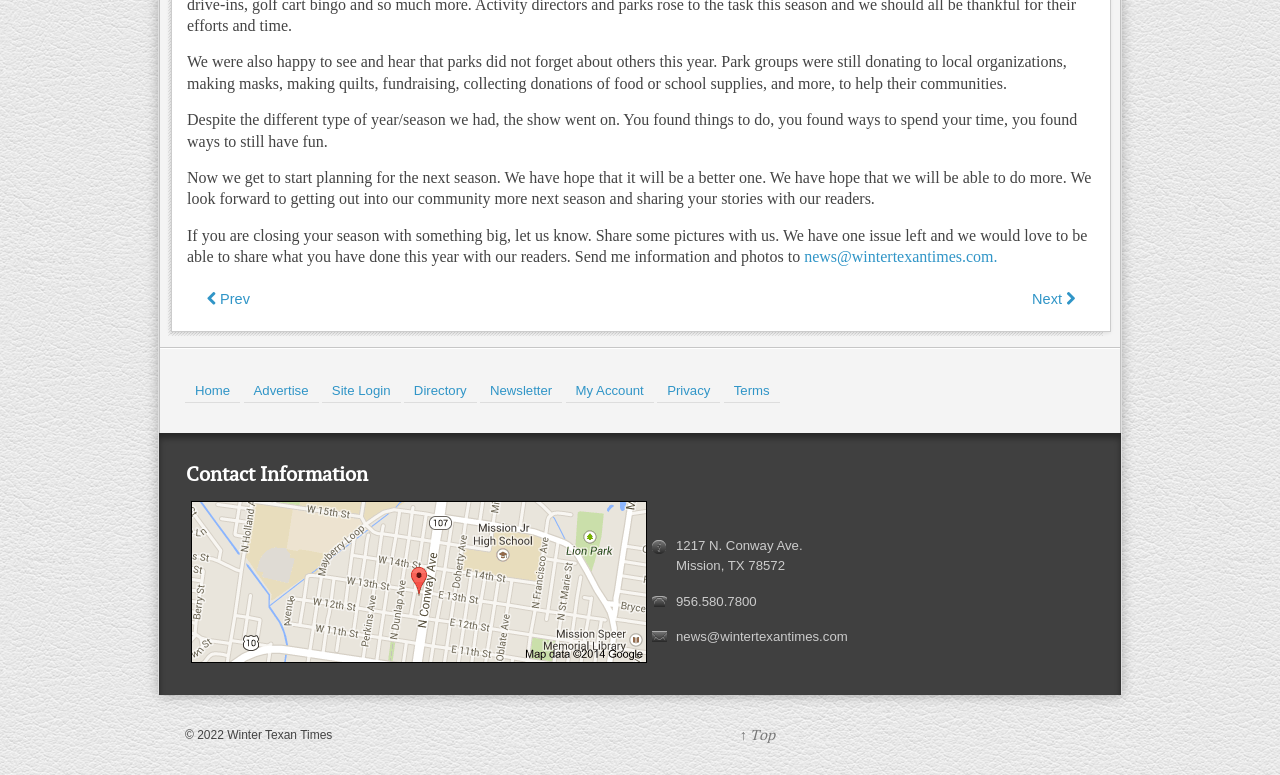Using the given element description, provide the bounding box coordinates (top-left x, top-left y, bottom-right x, bottom-right y) for the corresponding UI element in the screenshot: ↑ Top

[0.395, 0.935, 0.605, 0.962]